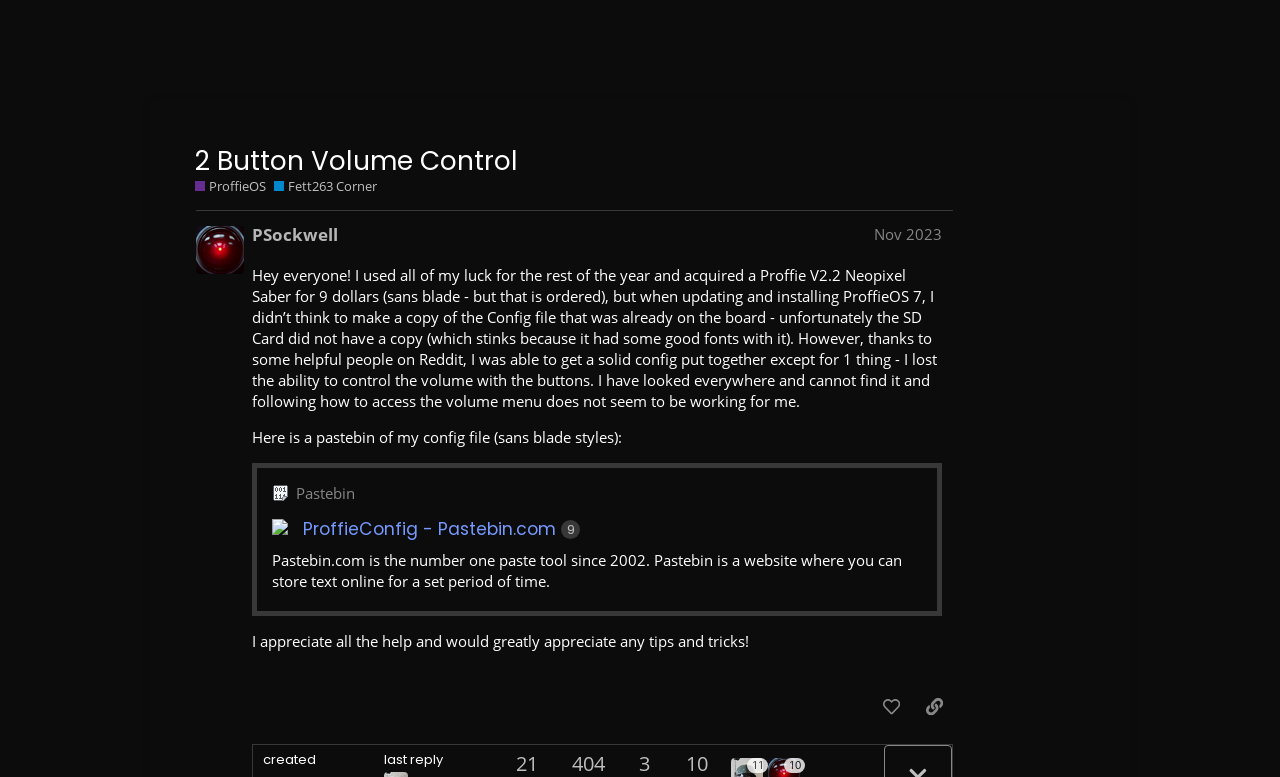Ascertain the bounding box coordinates for the UI element detailed here: "Nov 2023". The coordinates should be provided as [left, top, right, bottom] with each value being a float between 0 and 1.

[0.683, 0.83, 0.736, 0.855]